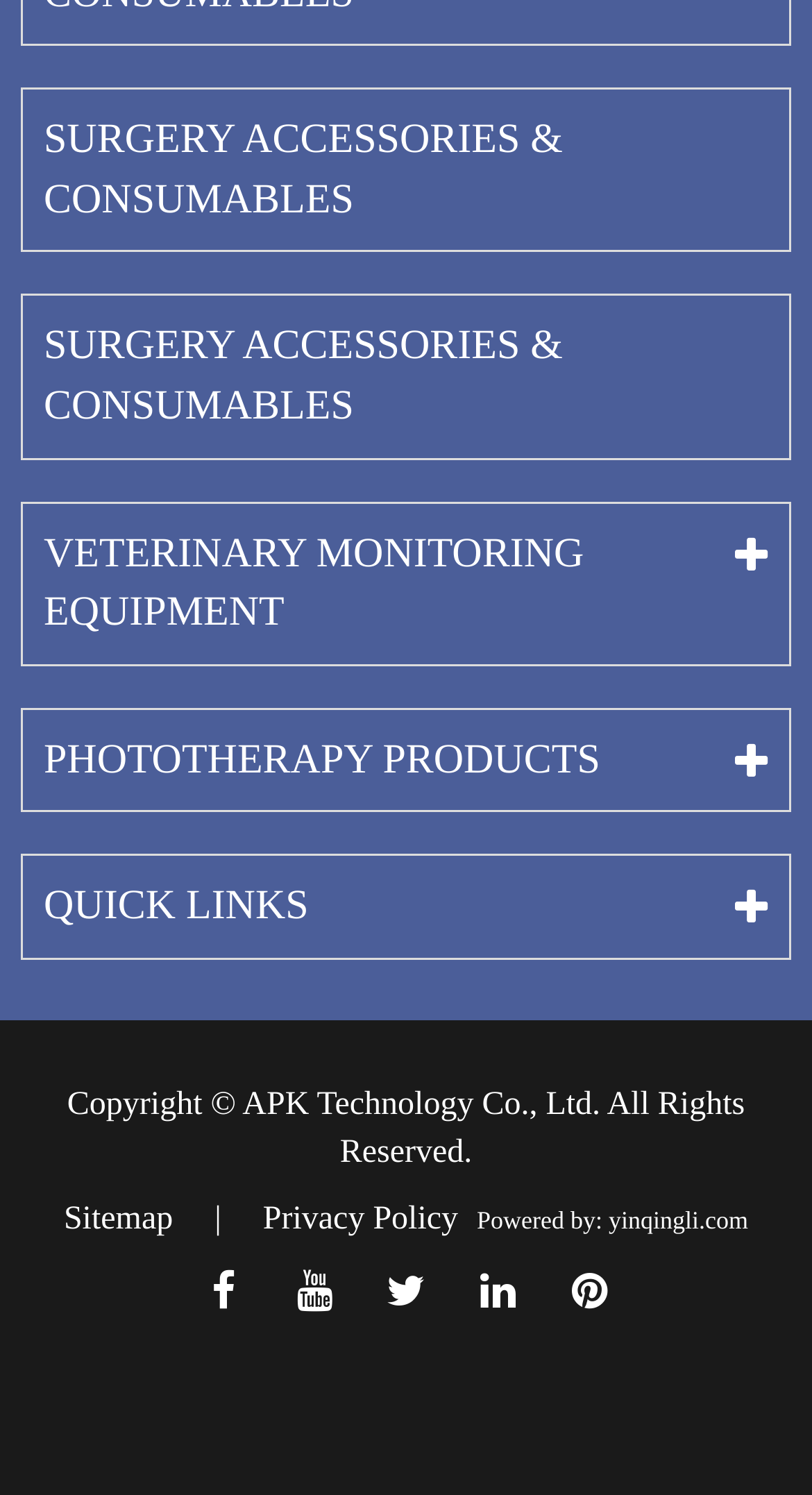Given the content of the image, can you provide a detailed answer to the question?
What is the purpose of the links at the bottom?

The links at the bottom of the webpage, including Sitemap, Privacy Policy, and others, seem to provide quick access to important pages and policies of the website.